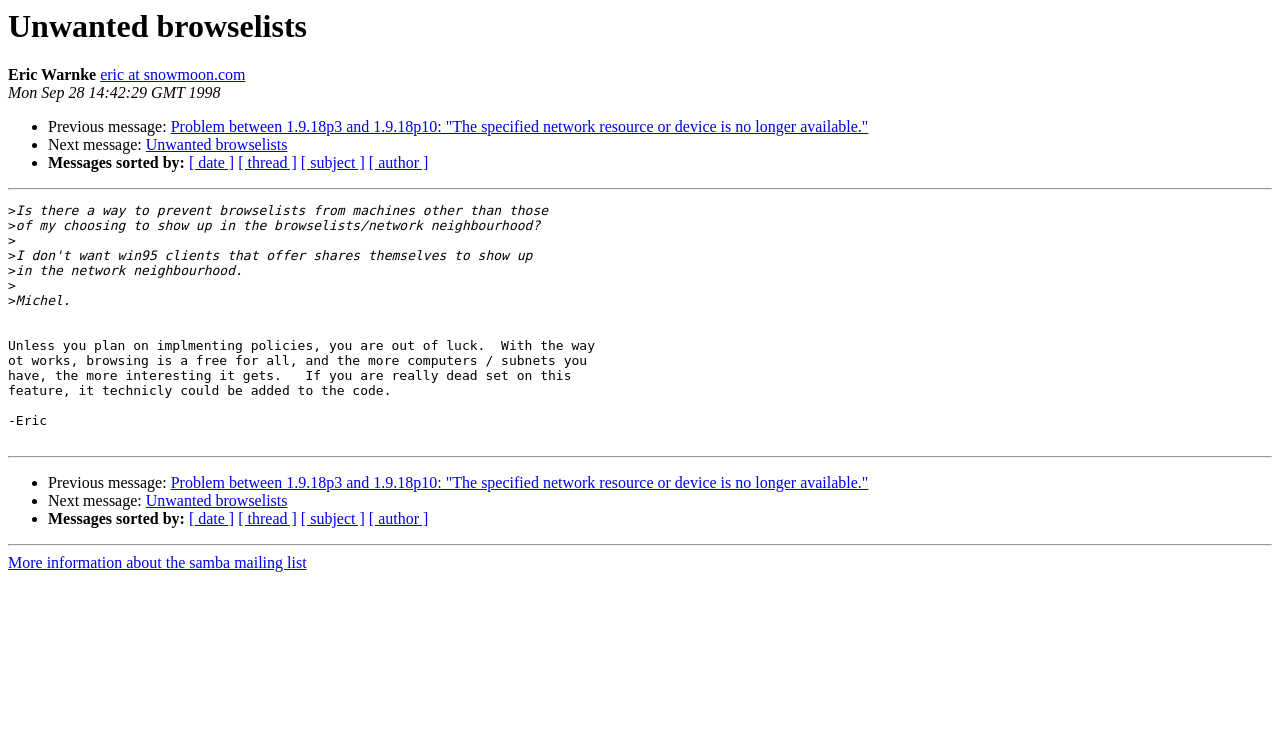What is the date of the message?
Please respond to the question with a detailed and thorough explanation.

The date of the message can be found in the StaticText element with the text 'Mon Sep 28 14:42:29 GMT 1998' at coordinates [0.006, 0.112, 0.172, 0.135].